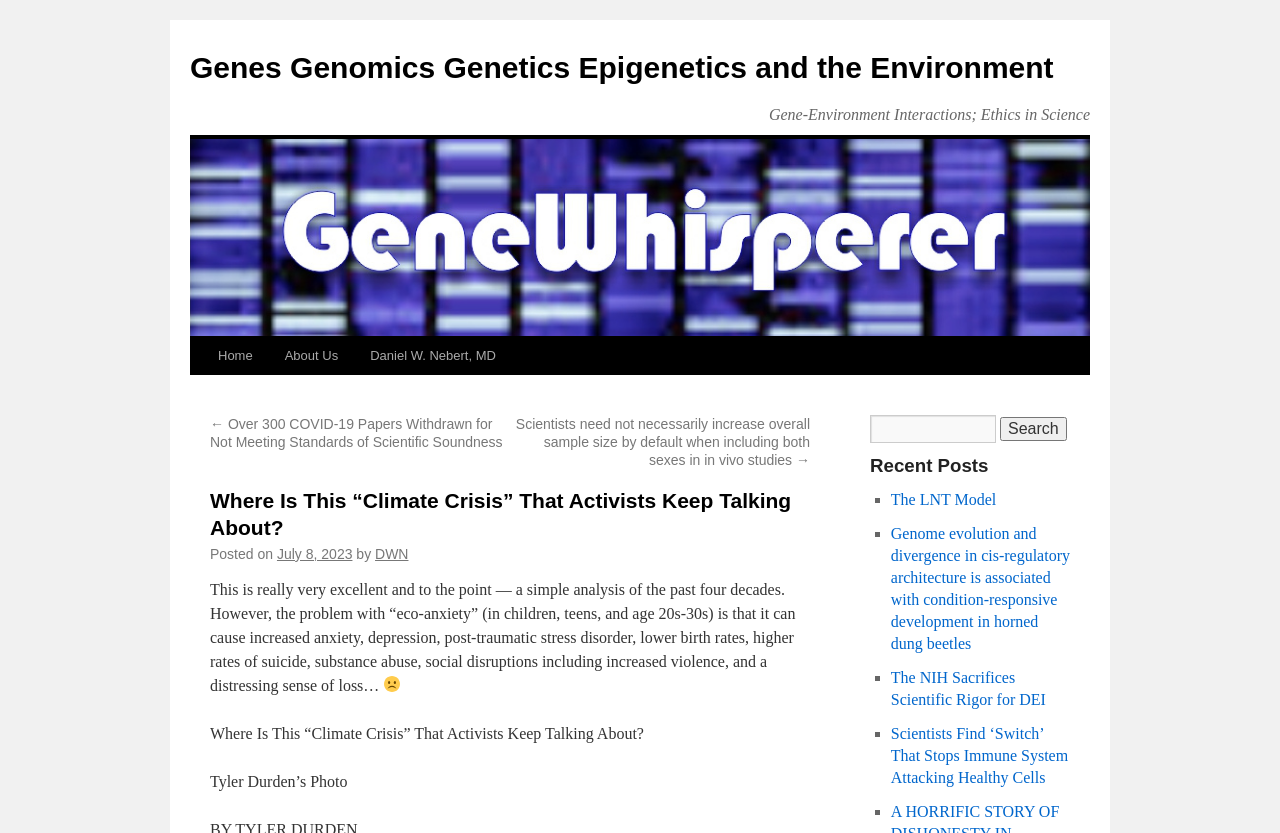How many recent posts are listed?
Based on the visual, give a brief answer using one word or a short phrase.

5